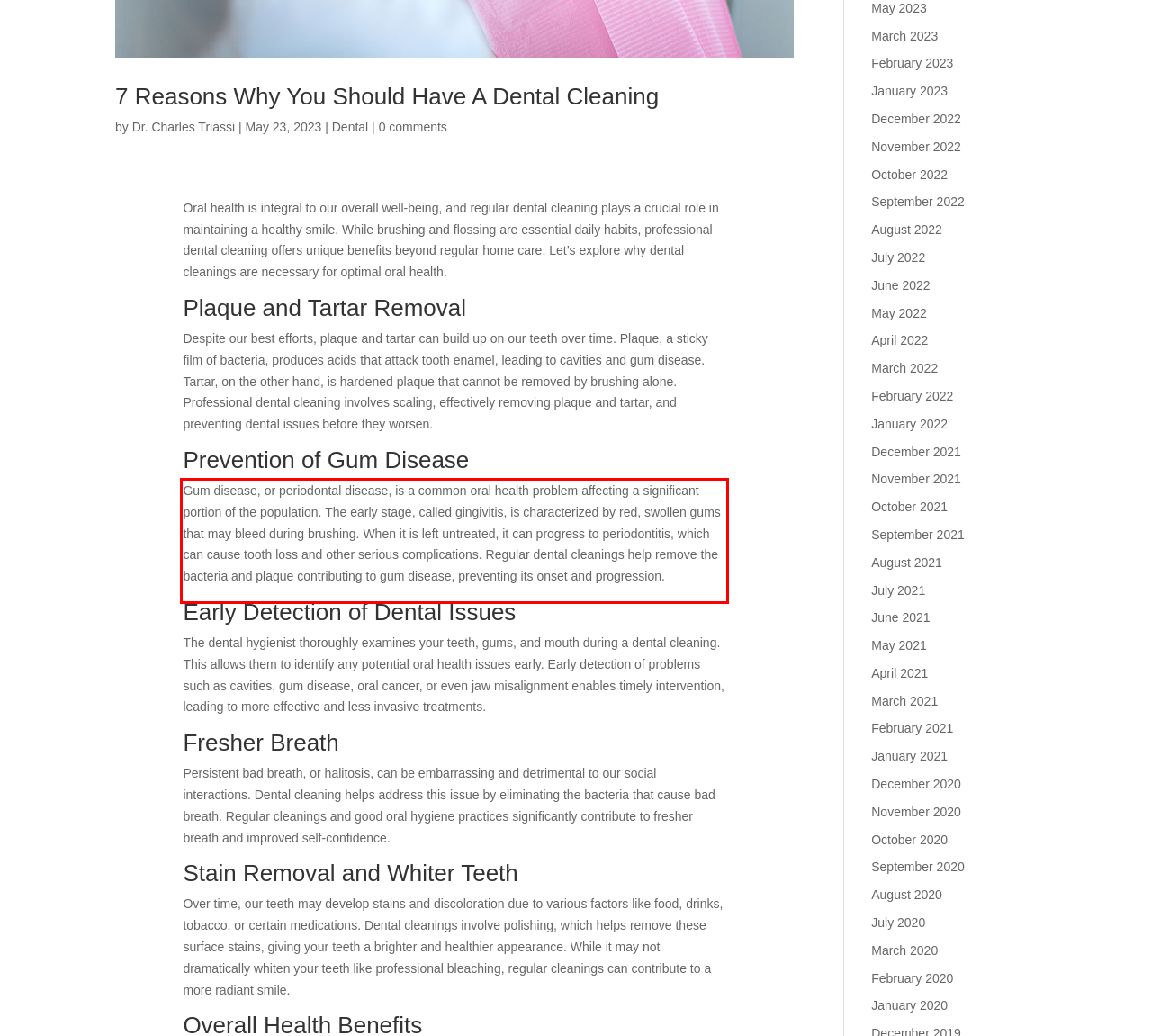You are given a webpage screenshot with a red bounding box around a UI element. Extract and generate the text inside this red bounding box.

Gum disease, or periodontal disease, is a common oral health problem affecting a significant portion of the population. The early stage, called gingivitis, is characterized by red, swollen gums that may bleed during brushing. When it is left untreated, it can progress to periodontitis, which can cause tooth loss and other serious complications. Regular dental cleanings help remove the bacteria and plaque contributing to gum disease, preventing its onset and progression.